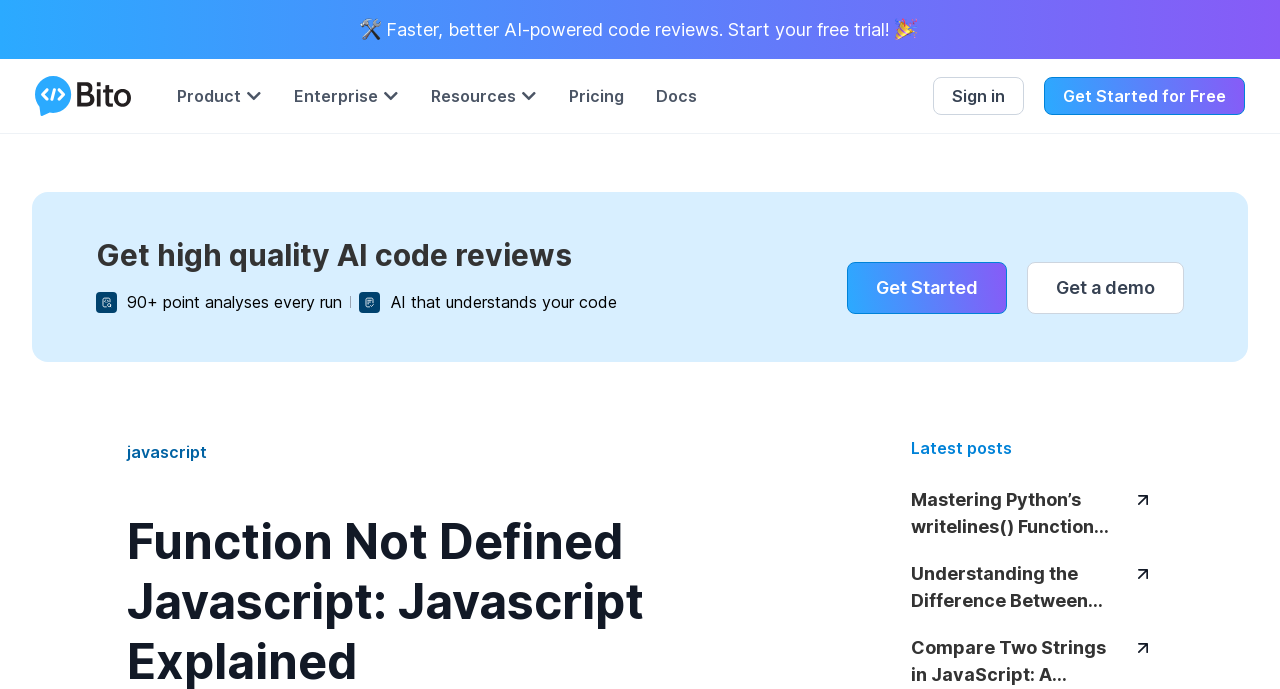Please specify the bounding box coordinates of the clickable region necessary for completing the following instruction: "Click on the 'Get Started for Free' button". The coordinates must consist of four float numbers between 0 and 1, i.e., [left, top, right, bottom].

[0.816, 0.112, 0.973, 0.167]